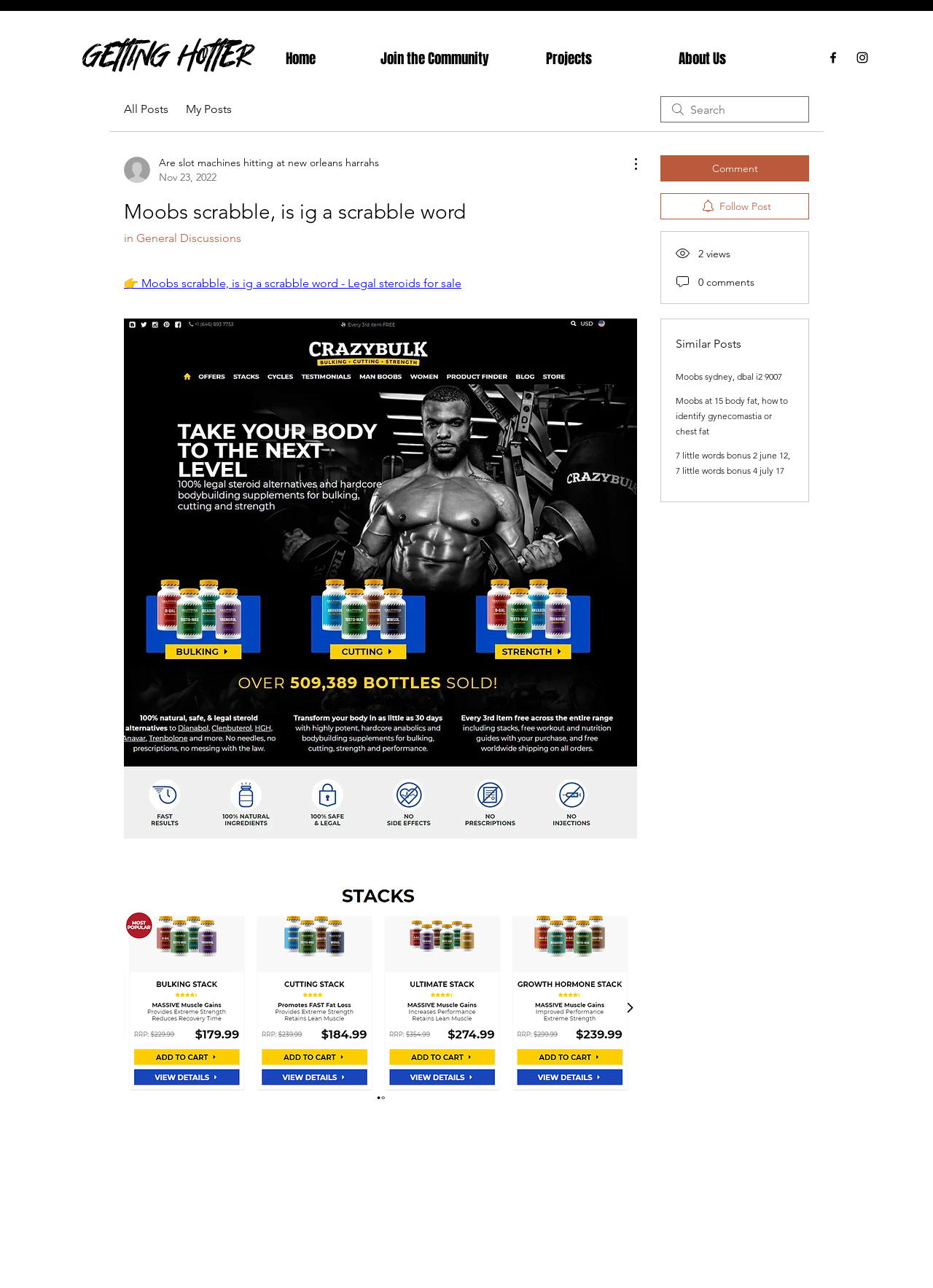How many similar posts are there?
Provide a detailed answer to the question using information from the image.

I found the similar posts section, which has links to three different posts. The posts are 'Moobs sydney, dbal i2 9007', 'Moobs at 15 body fat, how to identify gynecomastia or chest fat', and '7 little words bonus 2 june 12, 7 little words bonus 4 july 17'.